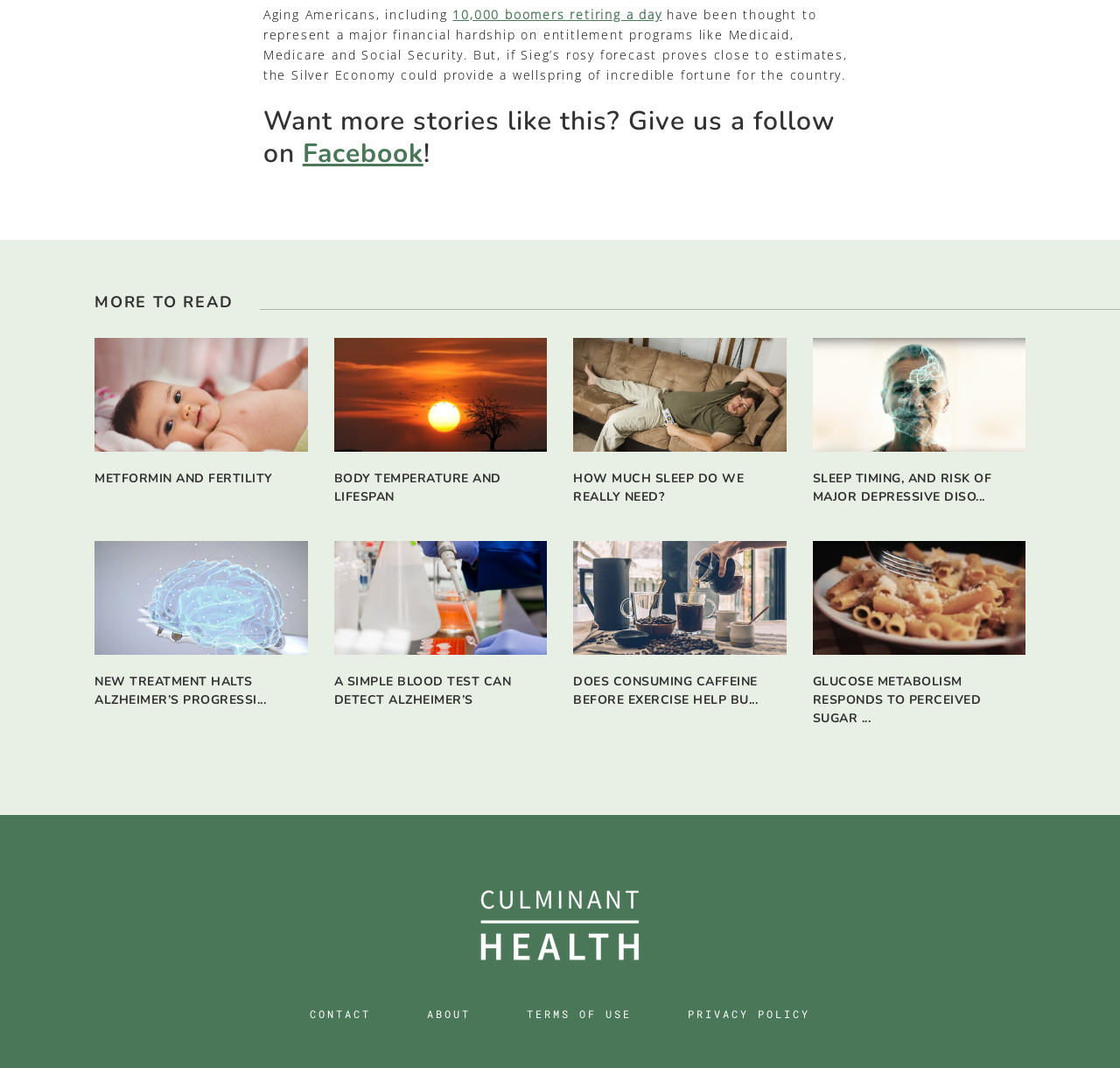Determine the bounding box coordinates of the UI element described below. Use the format (top-left x, top-left y, bottom-right x, bottom-right y) with floating point numbers between 0 and 1: Terms of Use

[0.47, 0.942, 0.564, 0.956]